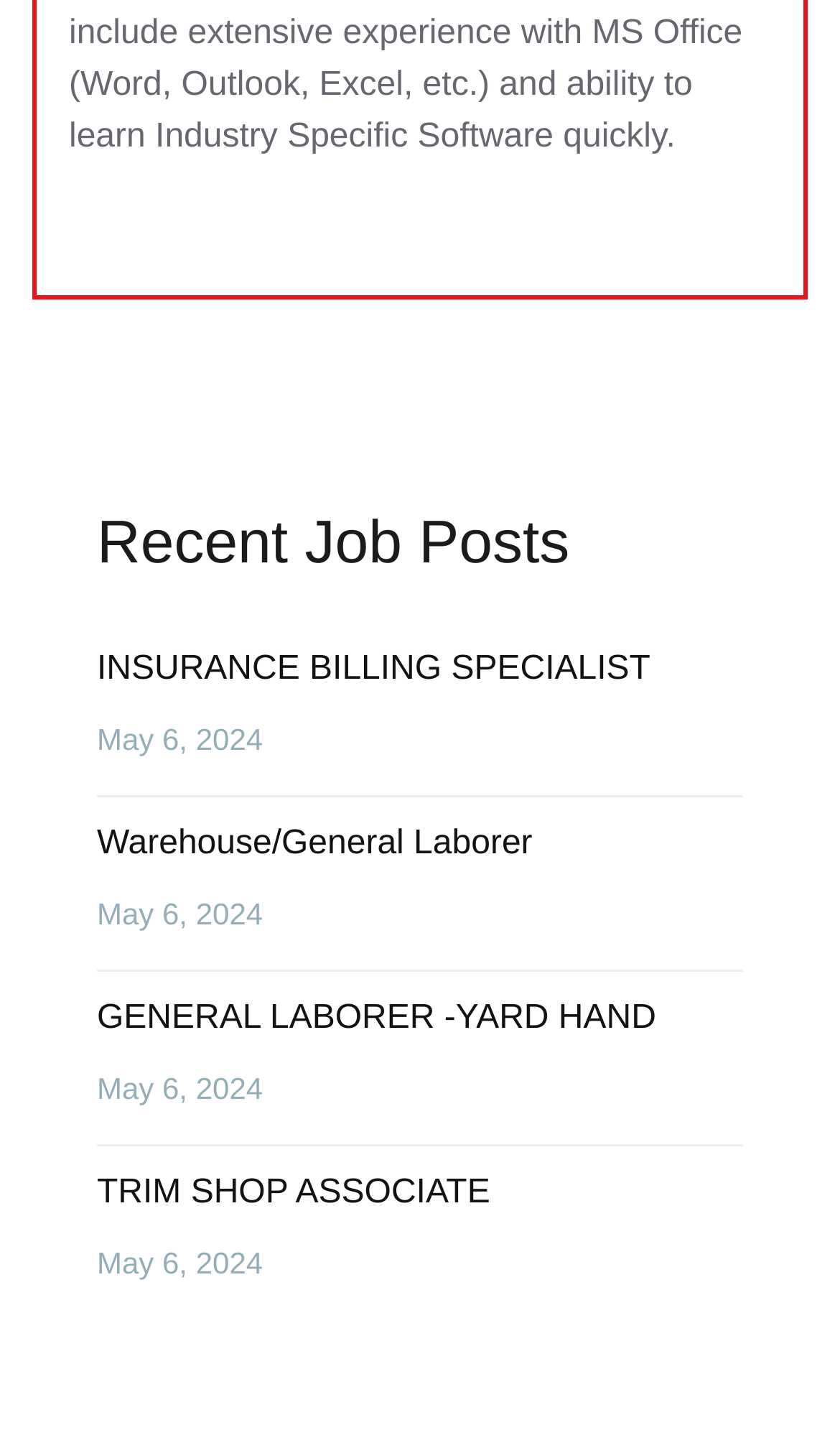Look at the image and answer the question in detail:
Are all job posts listed on the same day?

I looked at the StaticText elements on the webpage and found that all job posts have the same date 'May 6, 2024'. This indicates that all job posts are listed on the same day.